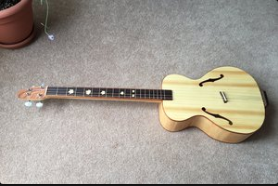Reply to the question with a single word or phrase:
What is beside the guitar in the image?

A potted plant